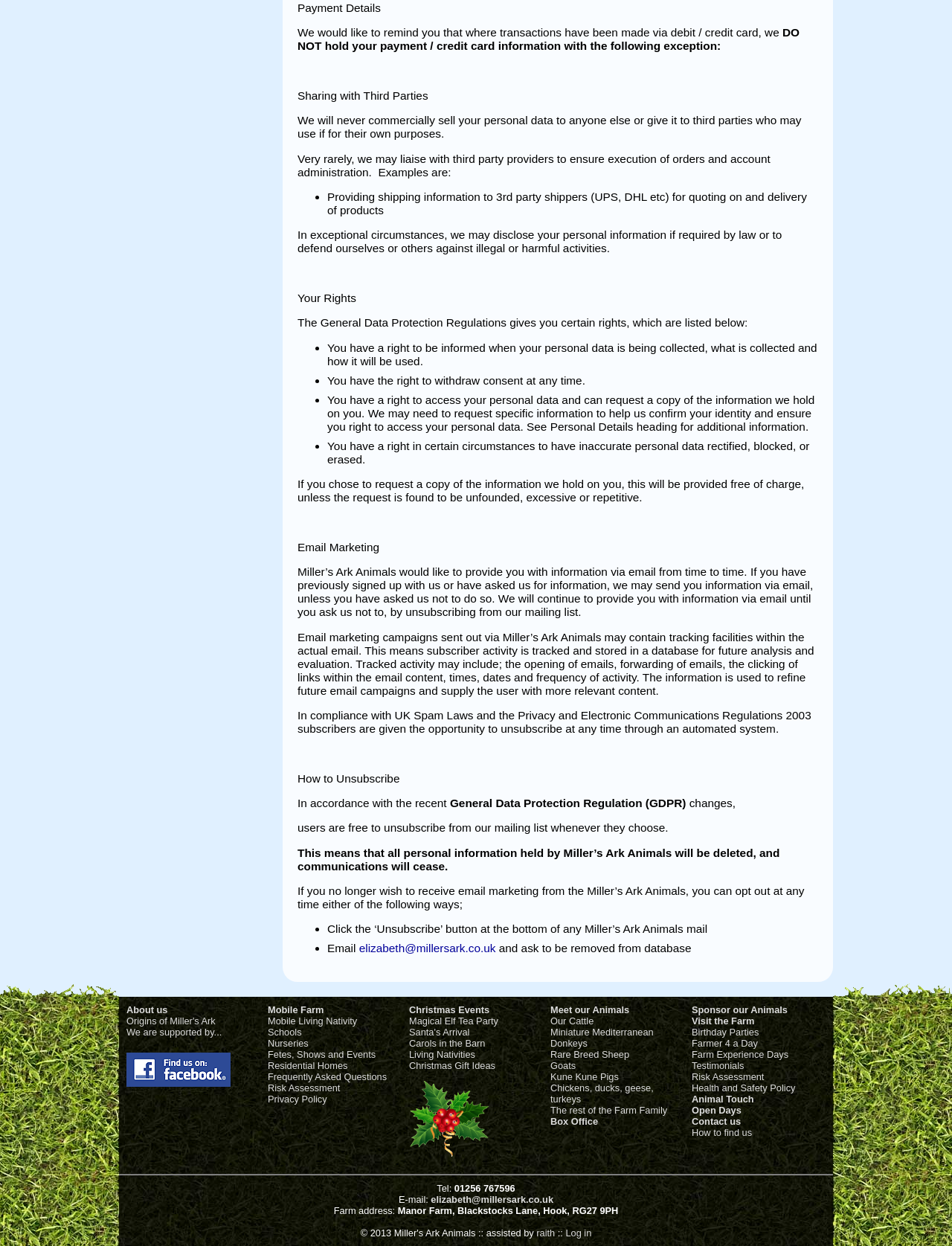Please identify the bounding box coordinates of the area I need to click to accomplish the following instruction: "Contact us".

None